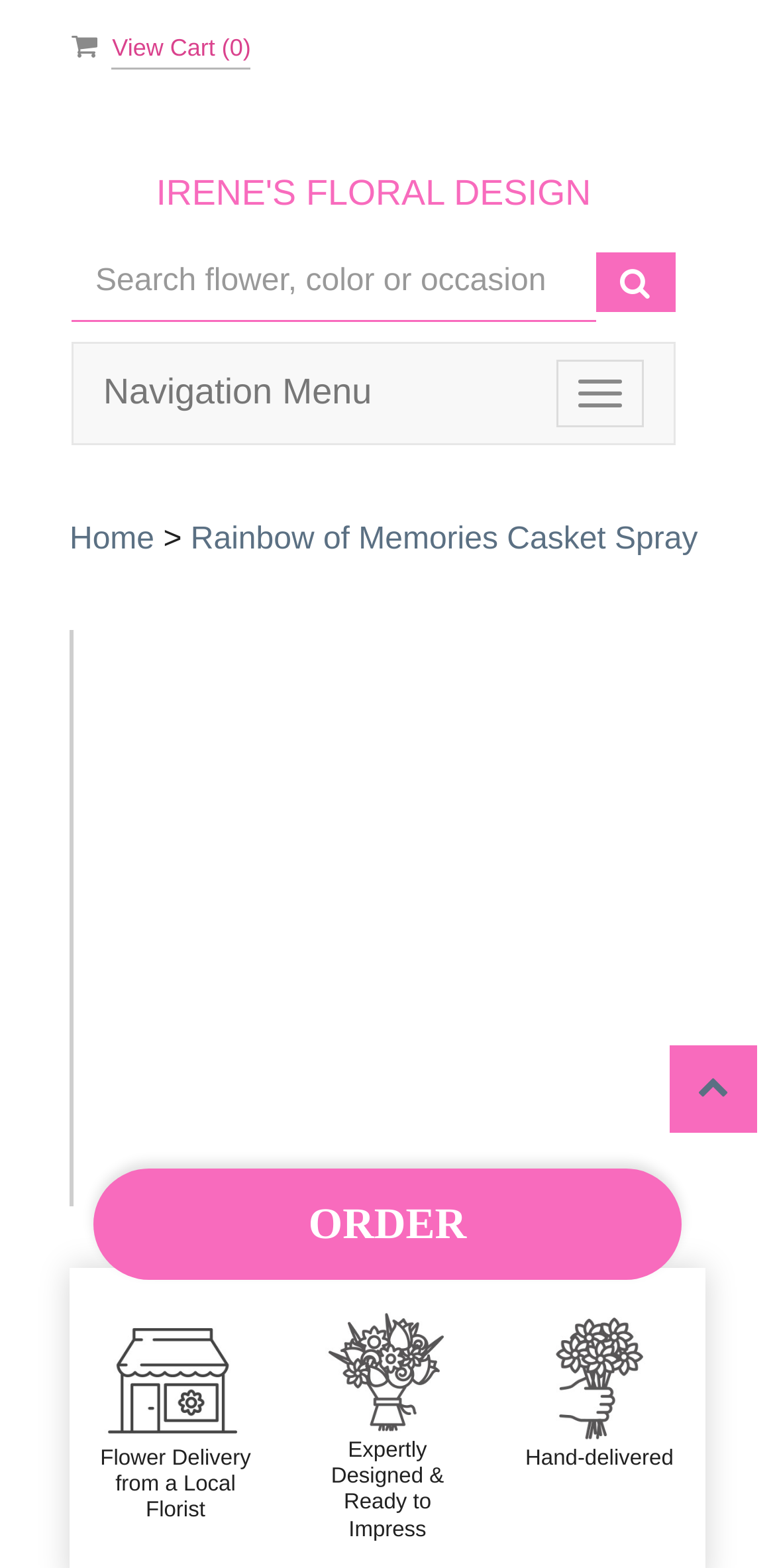Using the webpage screenshot, locate the HTML element that fits the following description and provide its bounding box: "繁體中文".

None